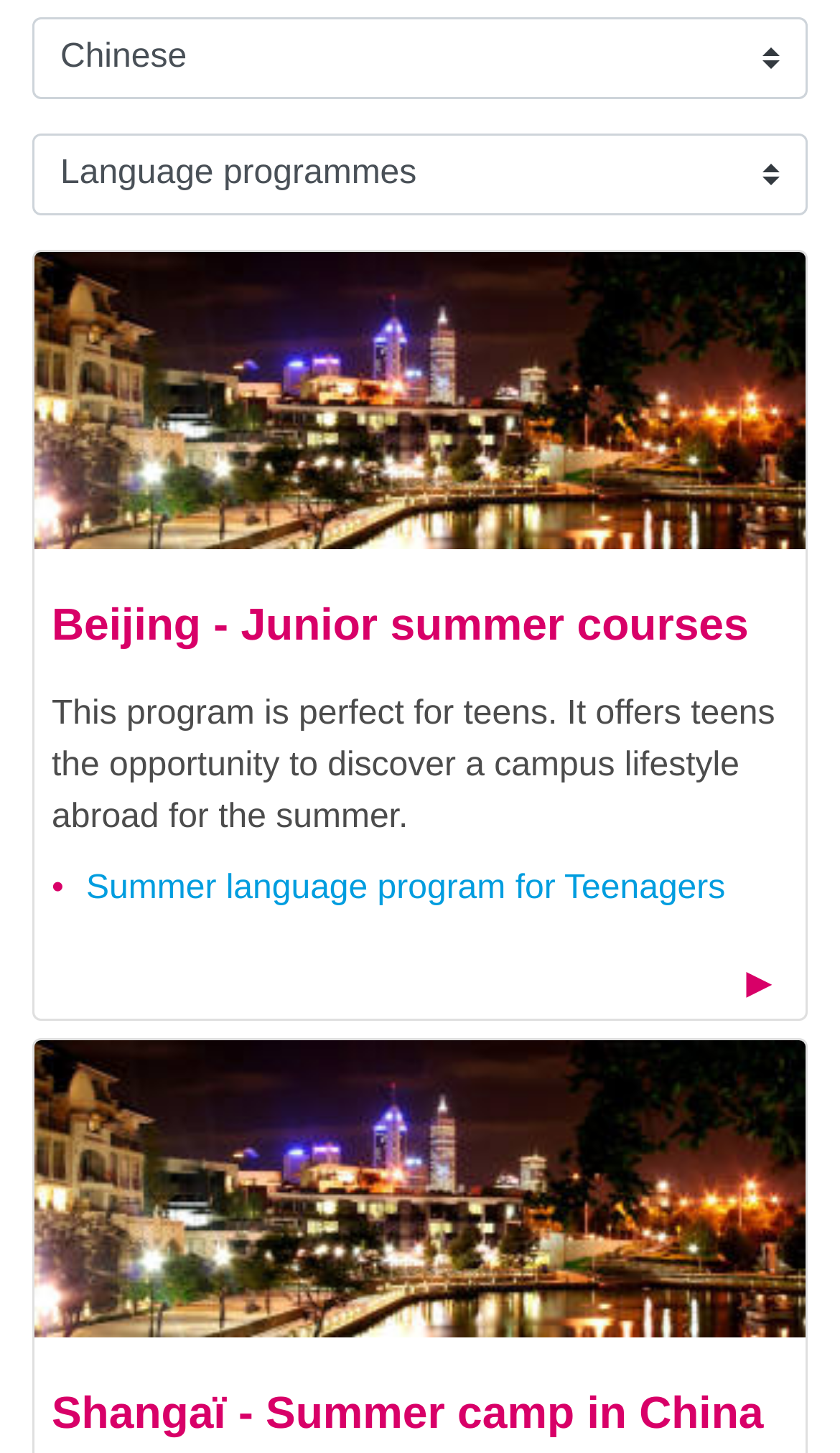Respond to the question below with a single word or phrase:
How many links are there on the webpage?

5